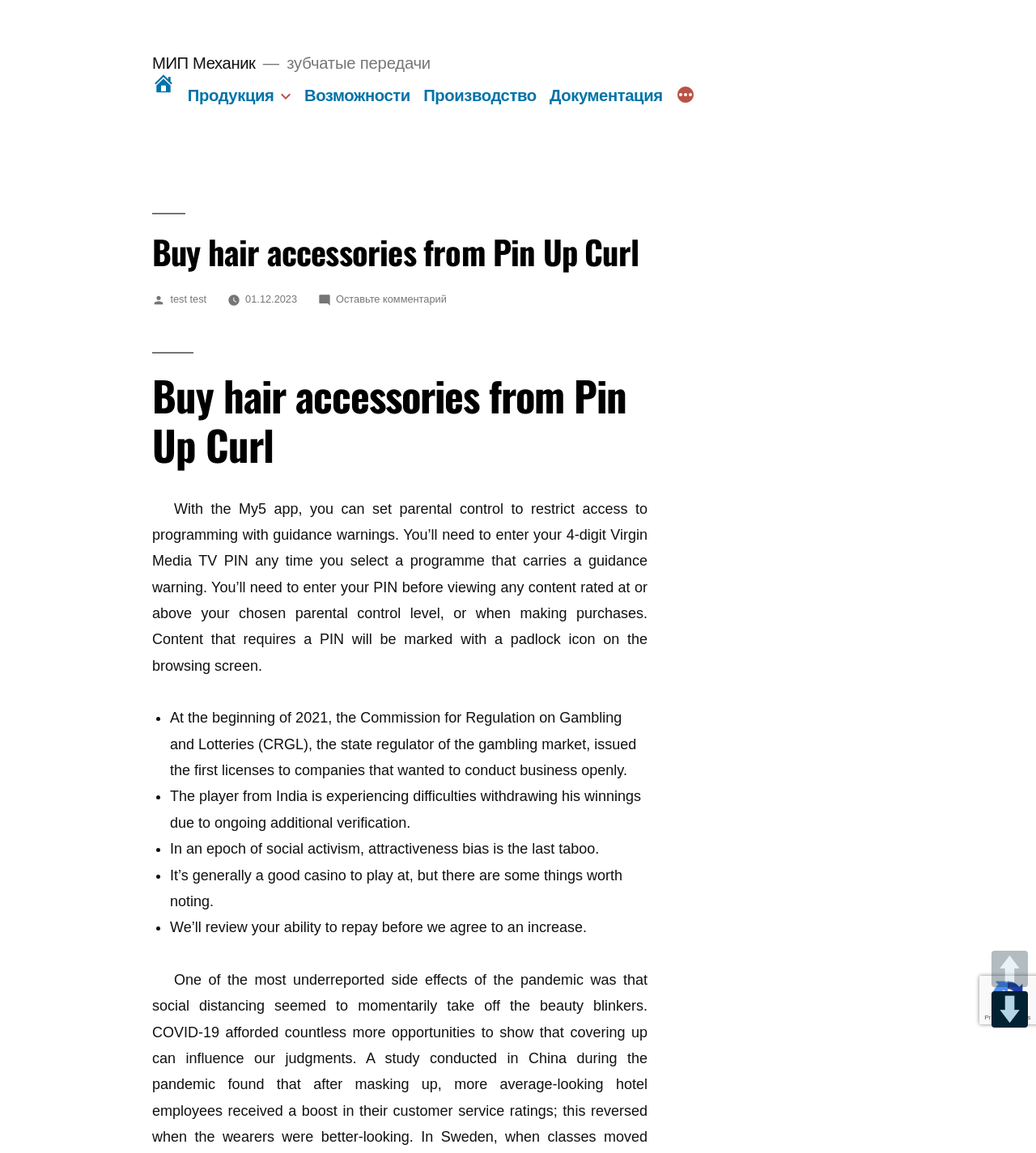Please locate the bounding box coordinates of the element that should be clicked to complete the given instruction: "Click on Продукция".

[0.181, 0.075, 0.264, 0.091]